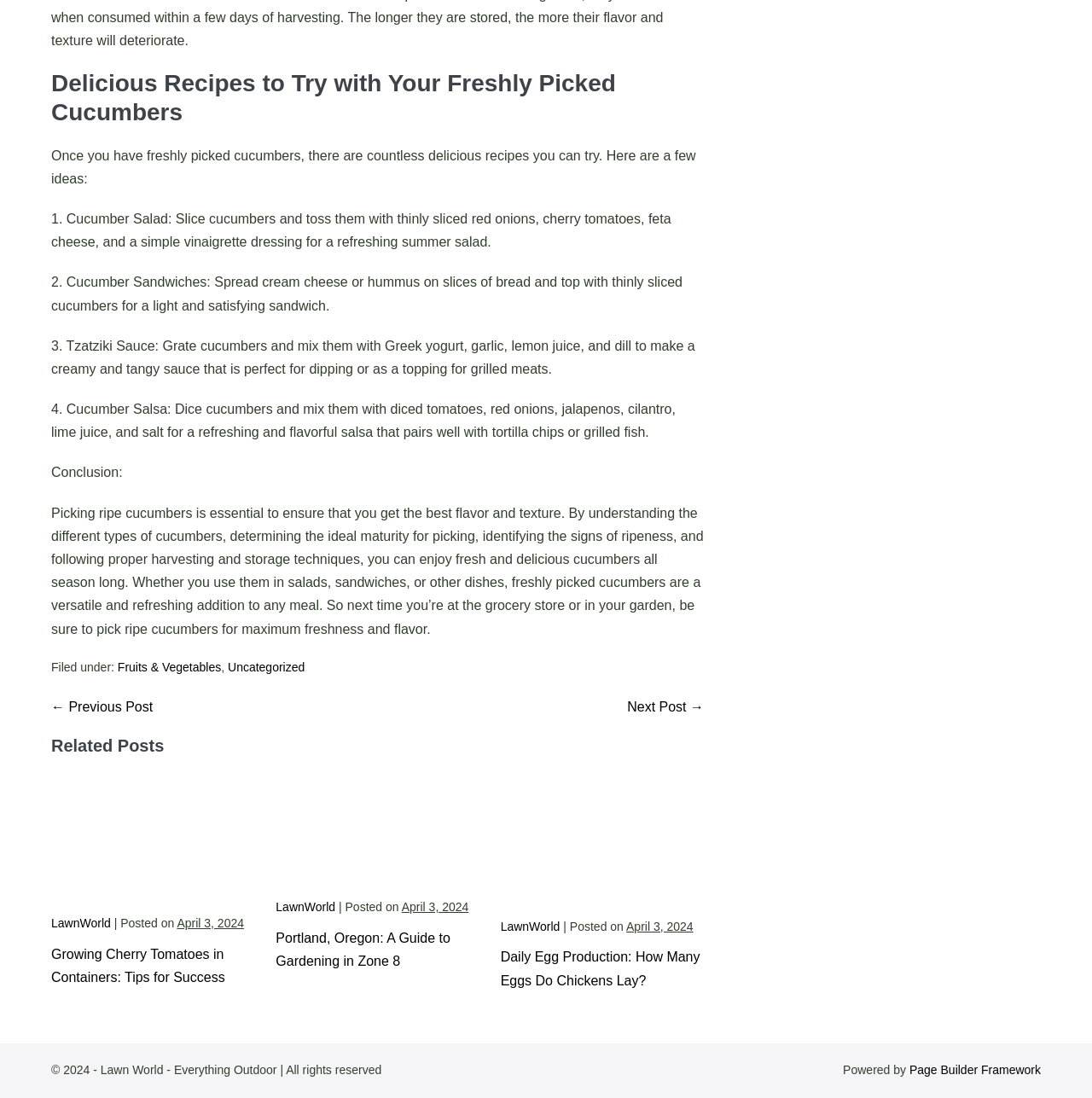Provide the bounding box coordinates of the HTML element described as: "Uncategorized". The bounding box coordinates should be four float numbers between 0 and 1, i.e., [left, top, right, bottom].

[0.209, 0.601, 0.279, 0.614]